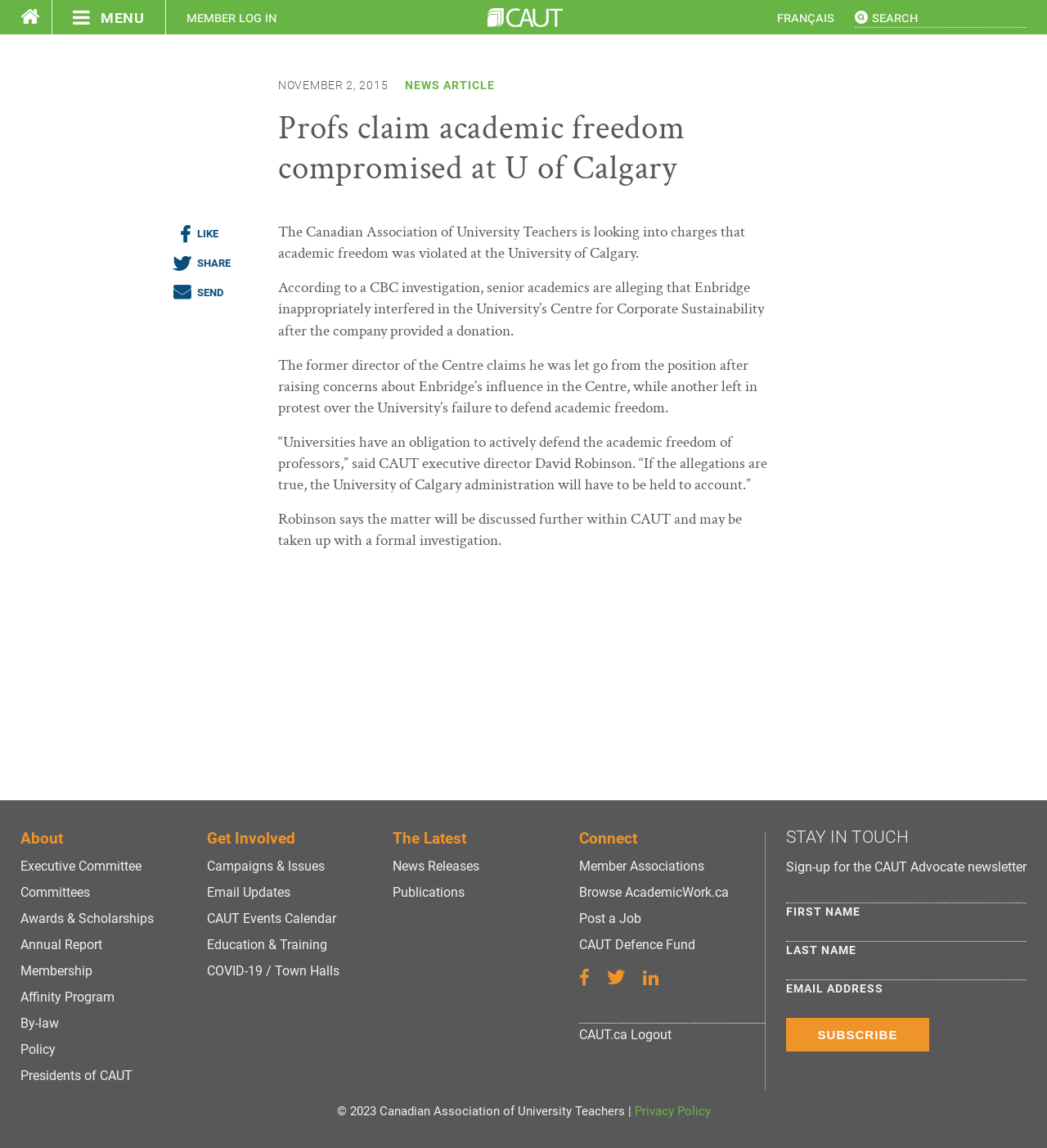What is the name of the organization mentioned in the article?
Using the image as a reference, answer with just one word or a short phrase.

CAUT